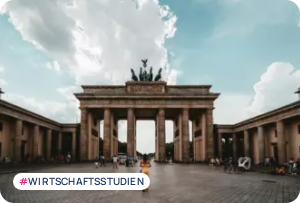Elaborate on the details you observe in the image.

The image captures the iconic Brandenburg Gate in Berlin, a symbol of German reunification and a prominent historical monument. The photograph showcases the majestic structure beneath a cloudy sky, emphasizing its grandeur and significance. In the foreground, there are people walking, illustrating the gate's role as a central gathering place in the city. The caption also features the hashtag #WIRTSCHAFTSSTUDIen, linking the visual representation to the thematic focus on economic studies, particularly in relation to the rising trend of corporate insolvencies in Germany, as highlighted in recent analyses of the region's economic landscape.